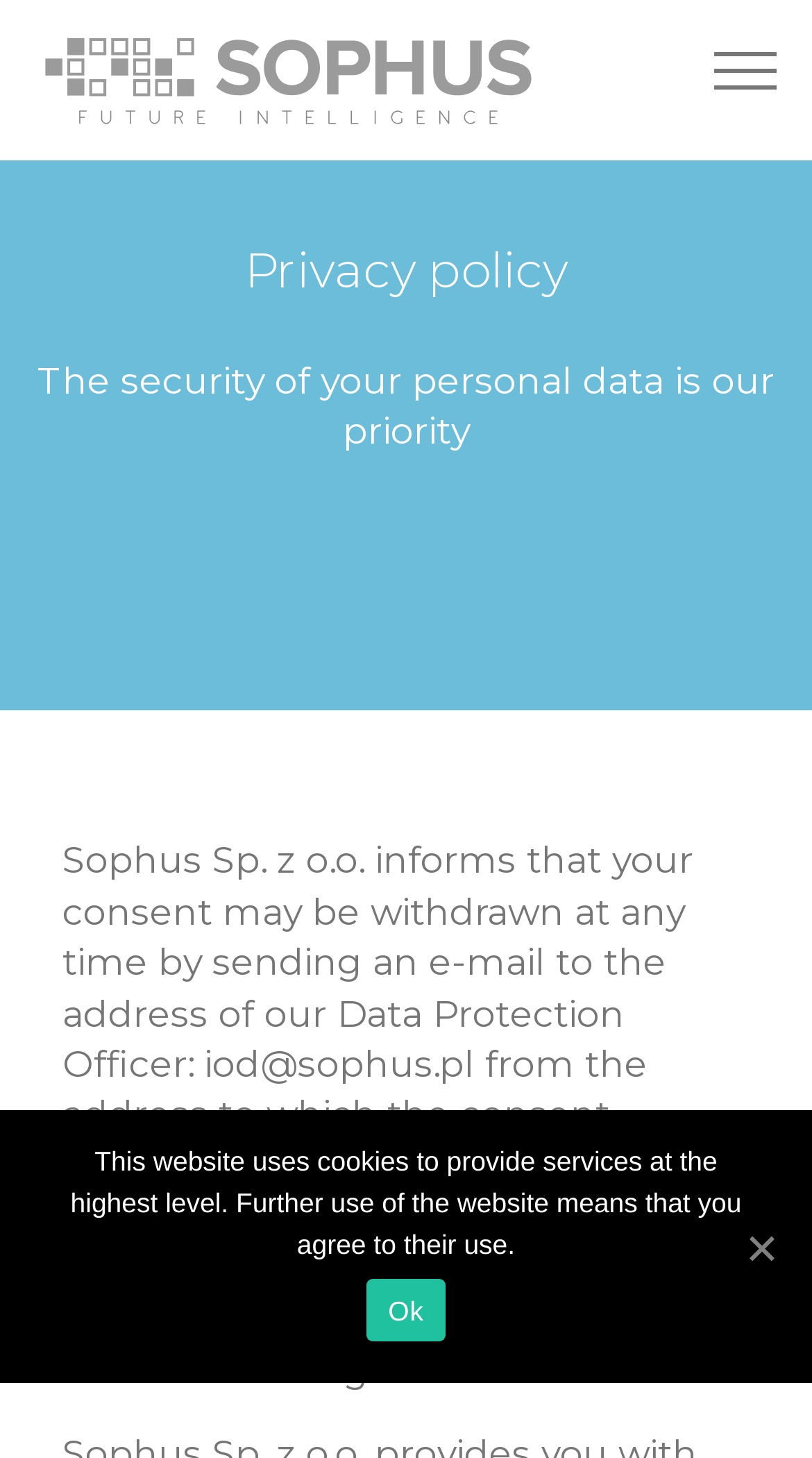Illustrate the webpage thoroughly, mentioning all important details.

The webpage is about the privacy policy of Sophus Sp. z o.o. At the top left corner, there is a logo of Sophus, which is an image. Next to the logo, there is a toggle navigation button. Below the logo, there are two headings, one is empty and the other is "Privacy policy". 

Under the headings, there is a paragraph of text stating that the security of personal data is their priority. Below this paragraph, there is a longer block of text that explains how to withdraw consent and provides information about data protection. This text block is positioned in the middle of the page.

At the top right corner, there is no content. At the bottom of the page, there is a cookie notice banner that spans the entire width of the page. Within the banner, there is a message explaining the use of cookies on the website and two "Ok" links, one on the left side and the other on the right side, allowing users to agree to the use of cookies.